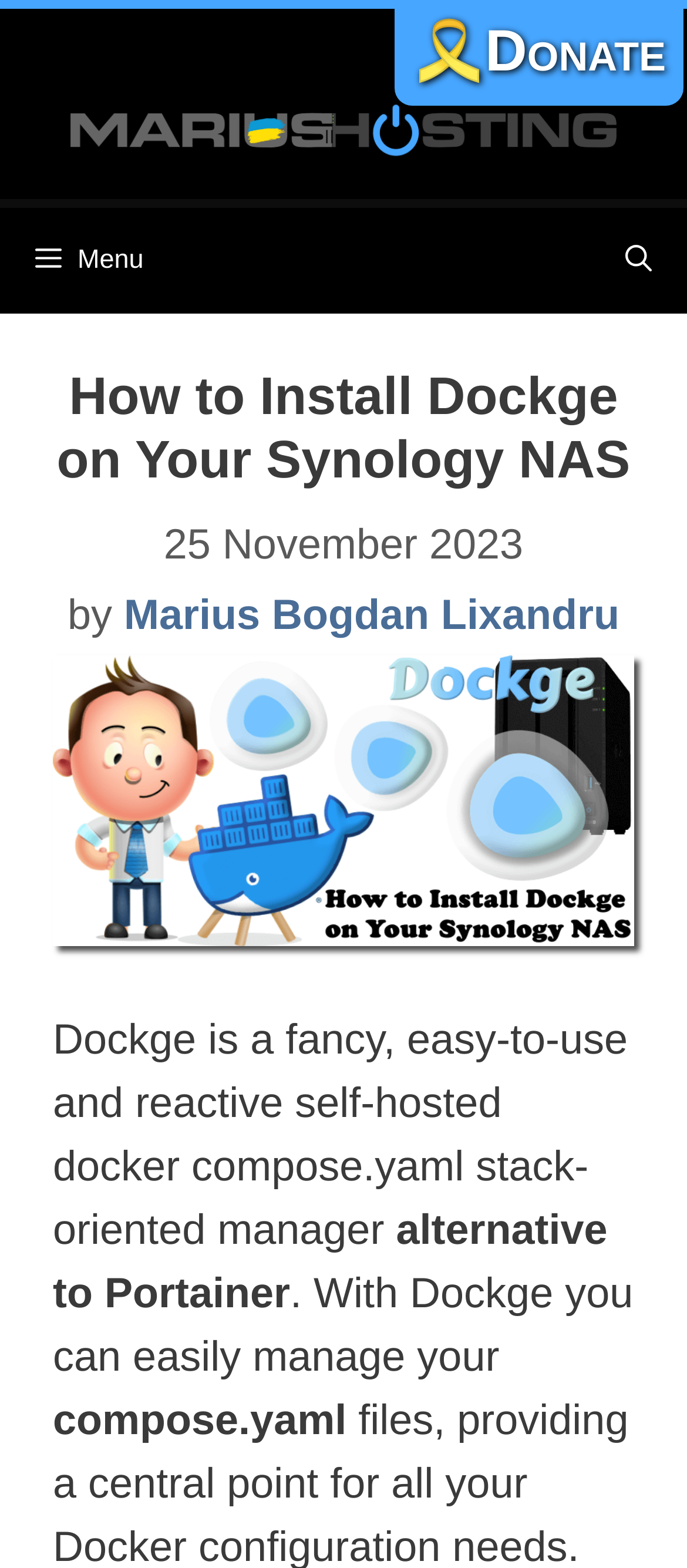Find the bounding box coordinates corresponding to the UI element with the description: "About Us". The coordinates should be formatted as [left, top, right, bottom], with values as floats between 0 and 1.

None